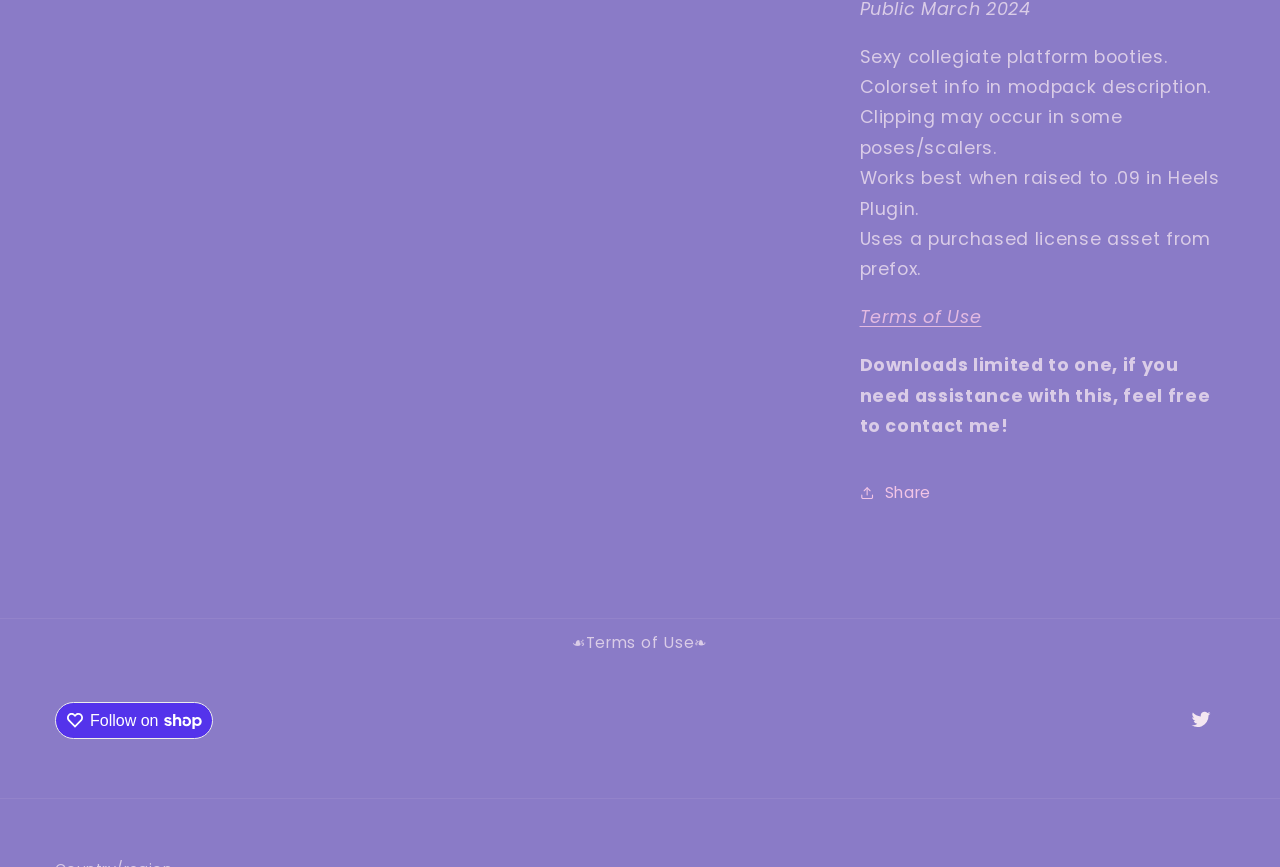Find the bounding box coordinates for the HTML element described as: "Terms of Use". The coordinates should consist of four float values between 0 and 1, i.e., [left, top, right, bottom].

[0.671, 0.352, 0.767, 0.38]